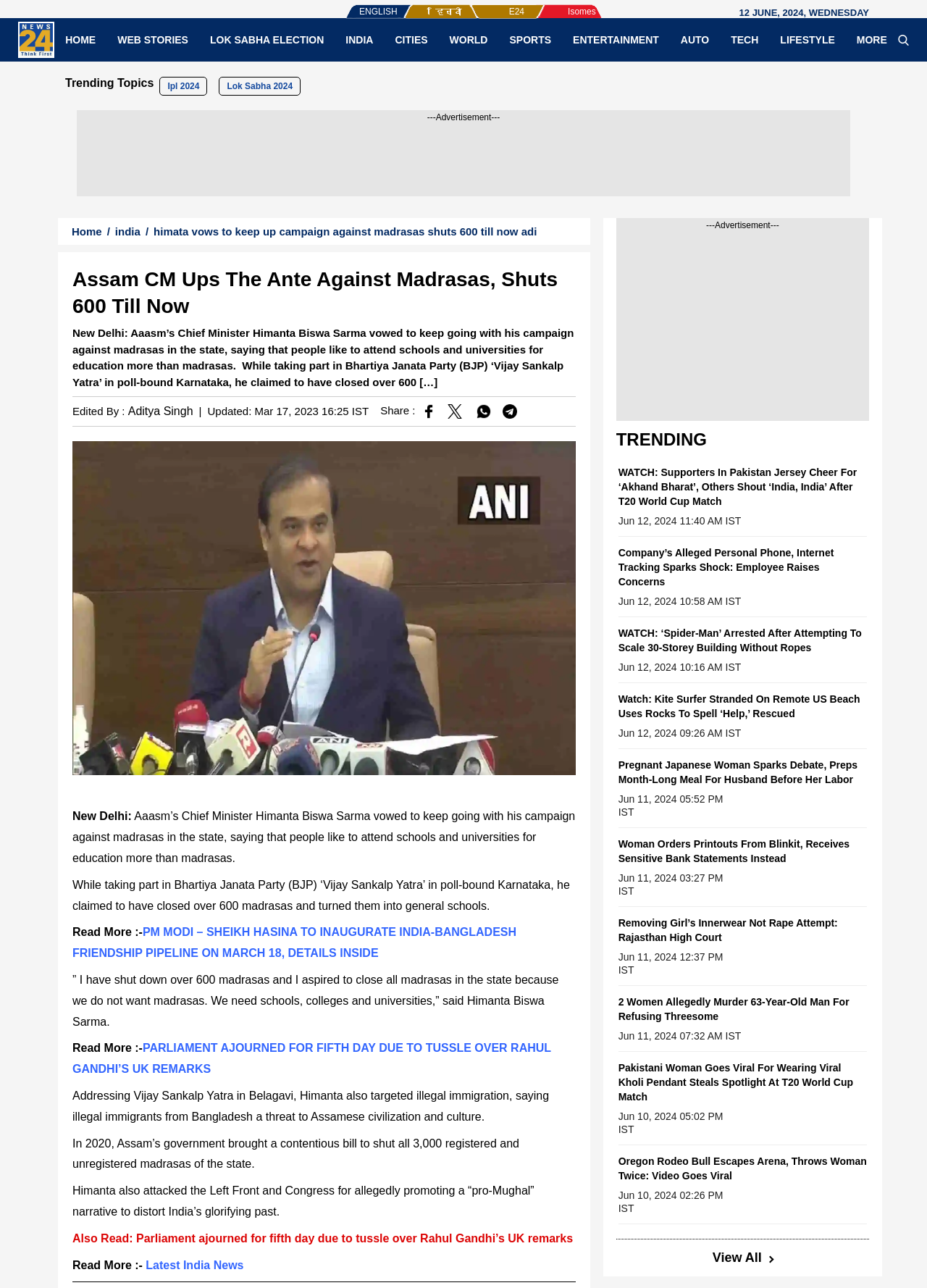Answer the question below with a single word or a brief phrase: 
What is the date mentioned at the top of the webpage?

12 JUNE, 2024, WEDNESDAY